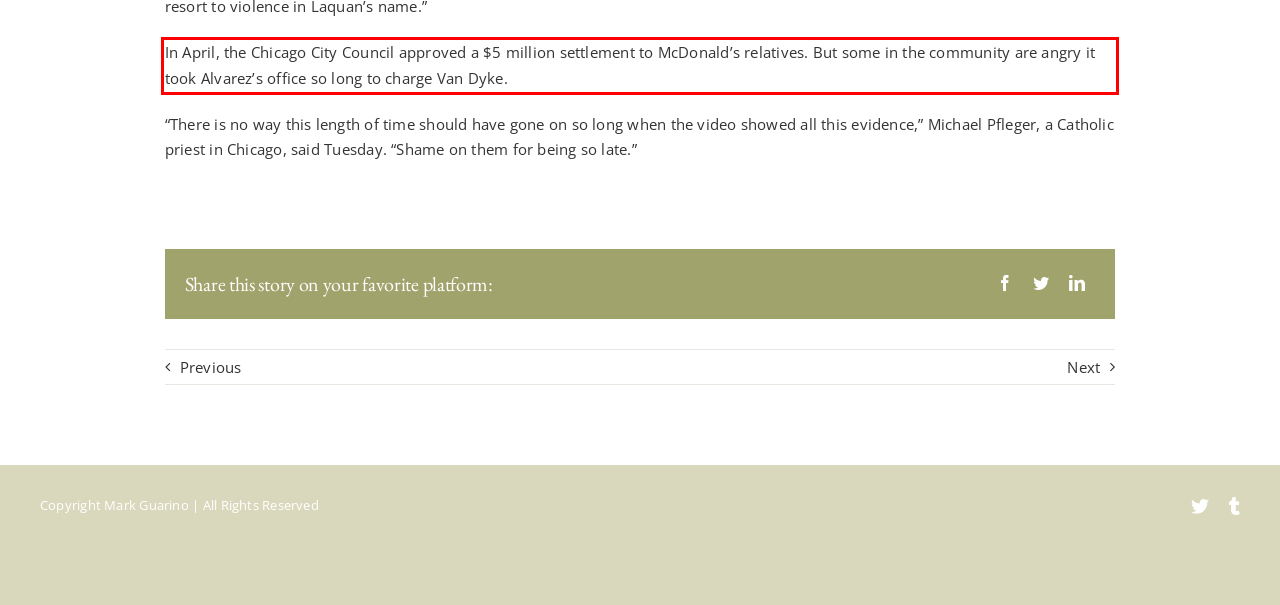You have a screenshot with a red rectangle around a UI element. Recognize and extract the text within this red bounding box using OCR.

In April, the Chicago City Council approved a $5 million settlement to McDonald’s relatives. But some in the community are angry it took Alvarez’s office so long to charge Van Dyke.